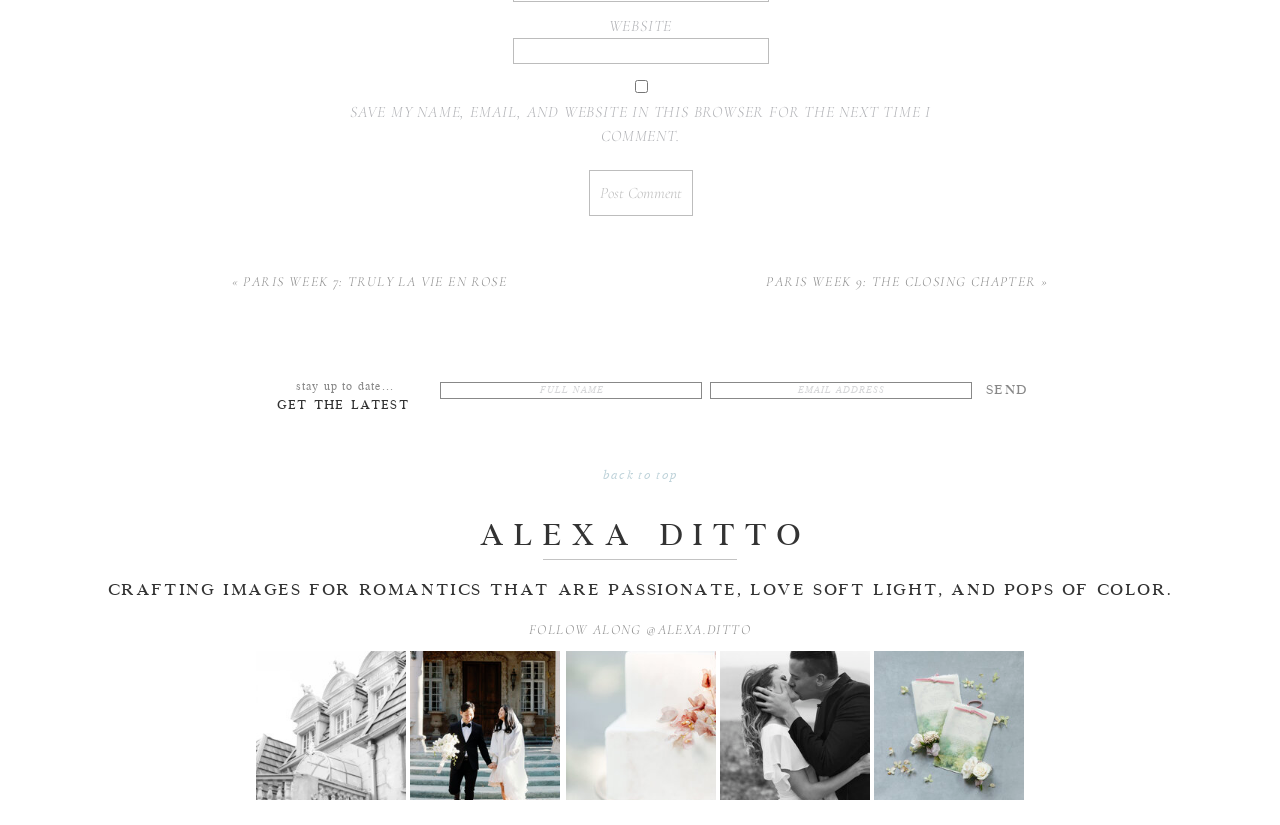What is the name of the author?
Provide a detailed answer to the question, using the image to inform your response.

The author's name can be found in the static text element 'ALEXA DITTO' located at [0.374, 0.631, 0.632, 0.668].